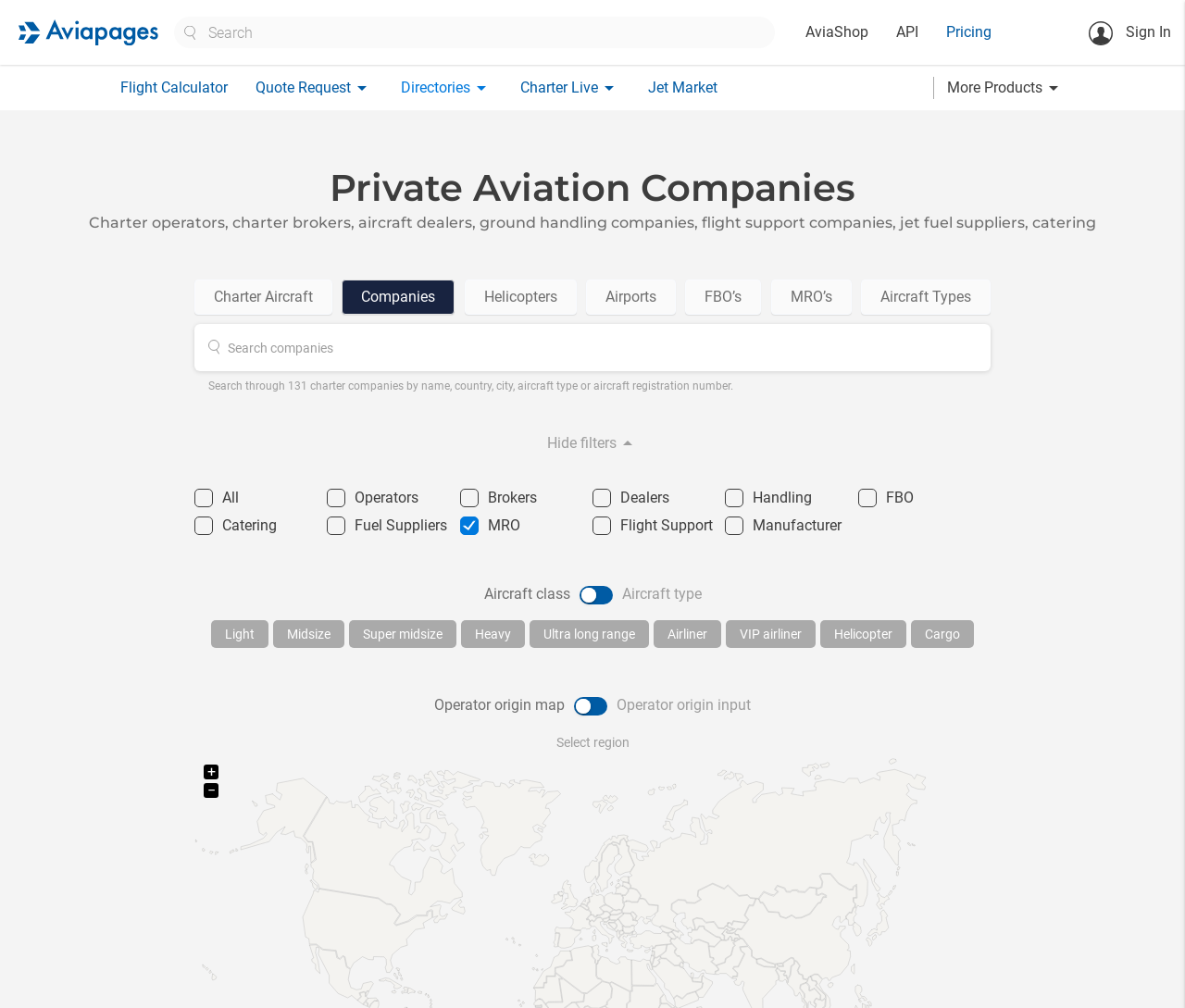Identify and provide the bounding box coordinates of the UI element described: "Charter Livearrow_drop_down". The coordinates should be formatted as [left, top, right, bottom], with each number being a float between 0 and 1.

[0.427, 0.064, 0.535, 0.11]